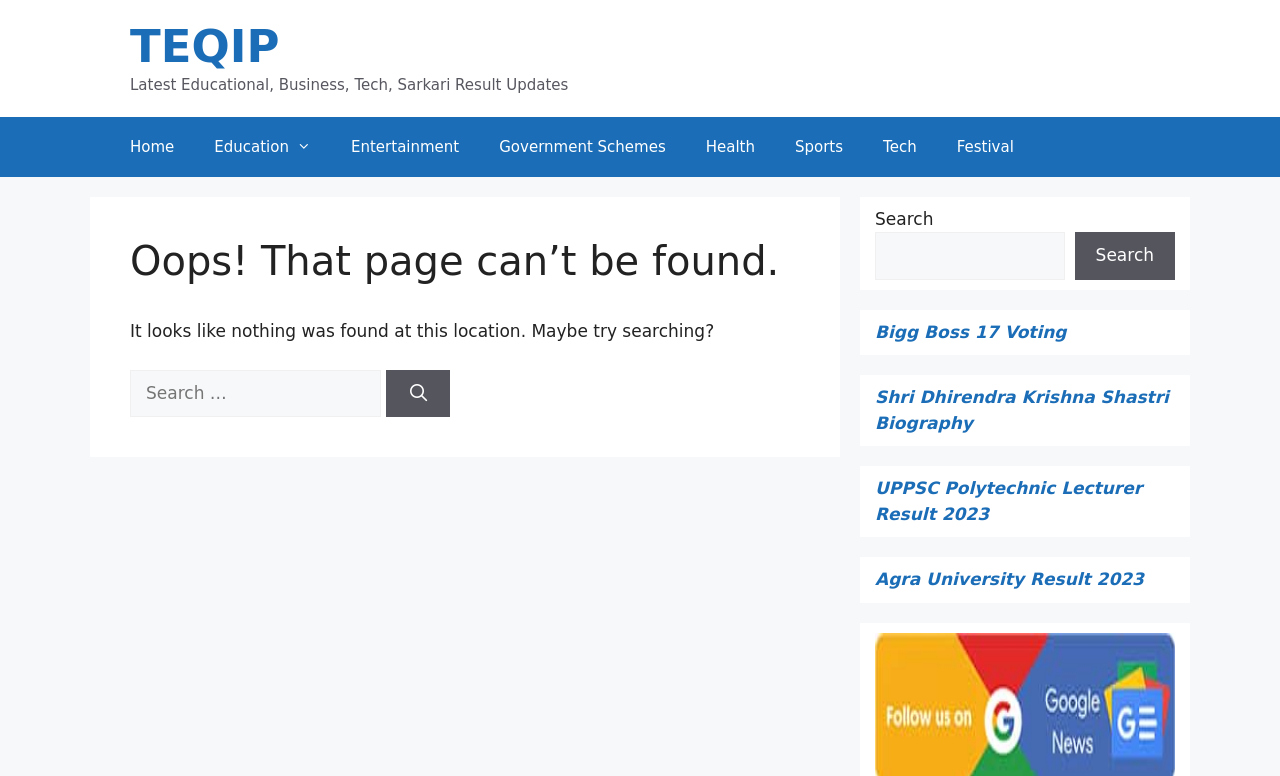Identify the webpage's primary heading and generate its text.

Oops! That page can’t be found.